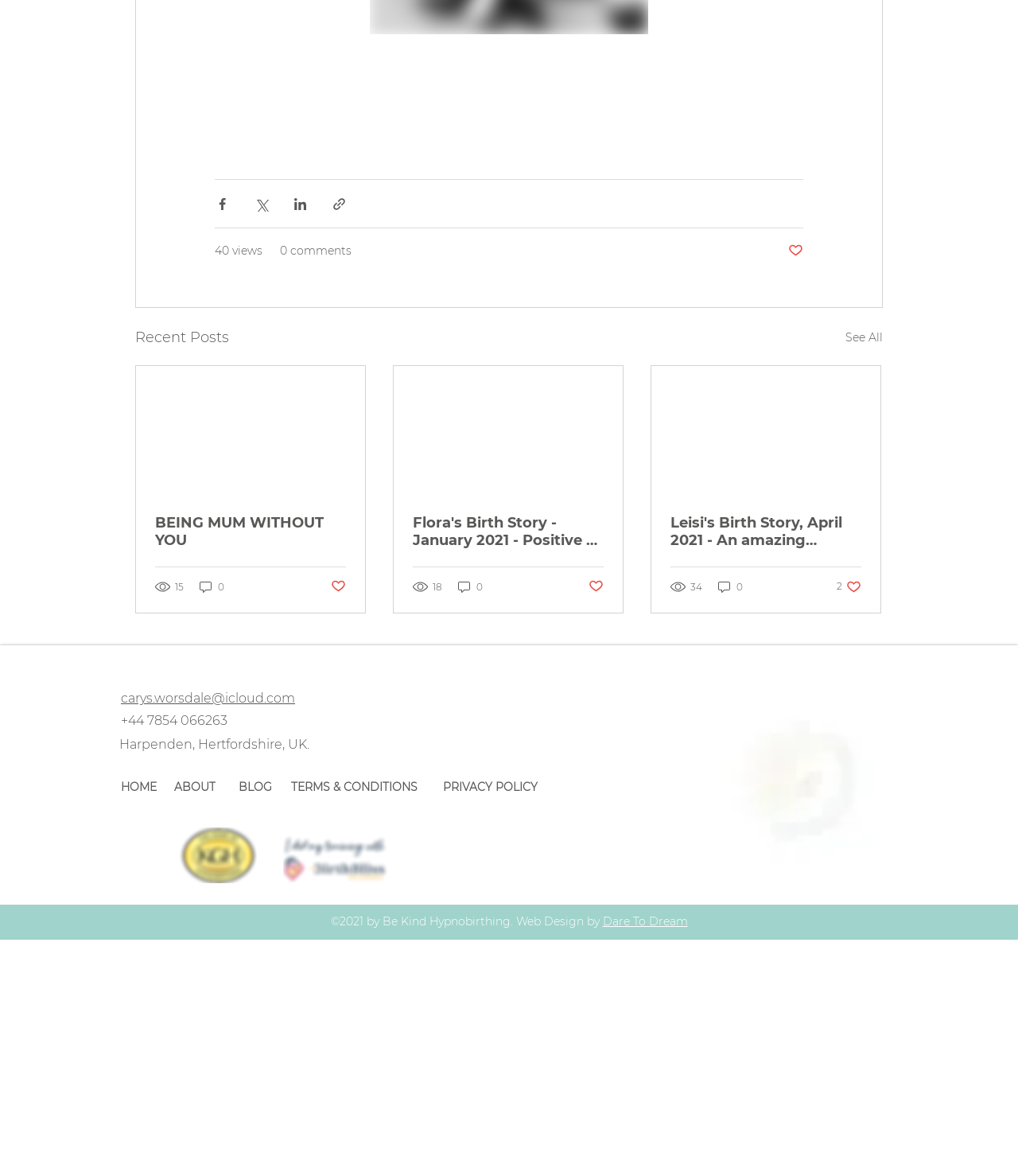Please provide a comprehensive response to the question below by analyzing the image: 
How many navigation links are there at the bottom of the webpage?

I counted the number of navigation links at the bottom of the webpage, which are 'HOME', 'ABOUT', 'BLOG', 'TERMS & CONDITIONS', 'PRIVACY POLICY', and 'Dare To Dream'.